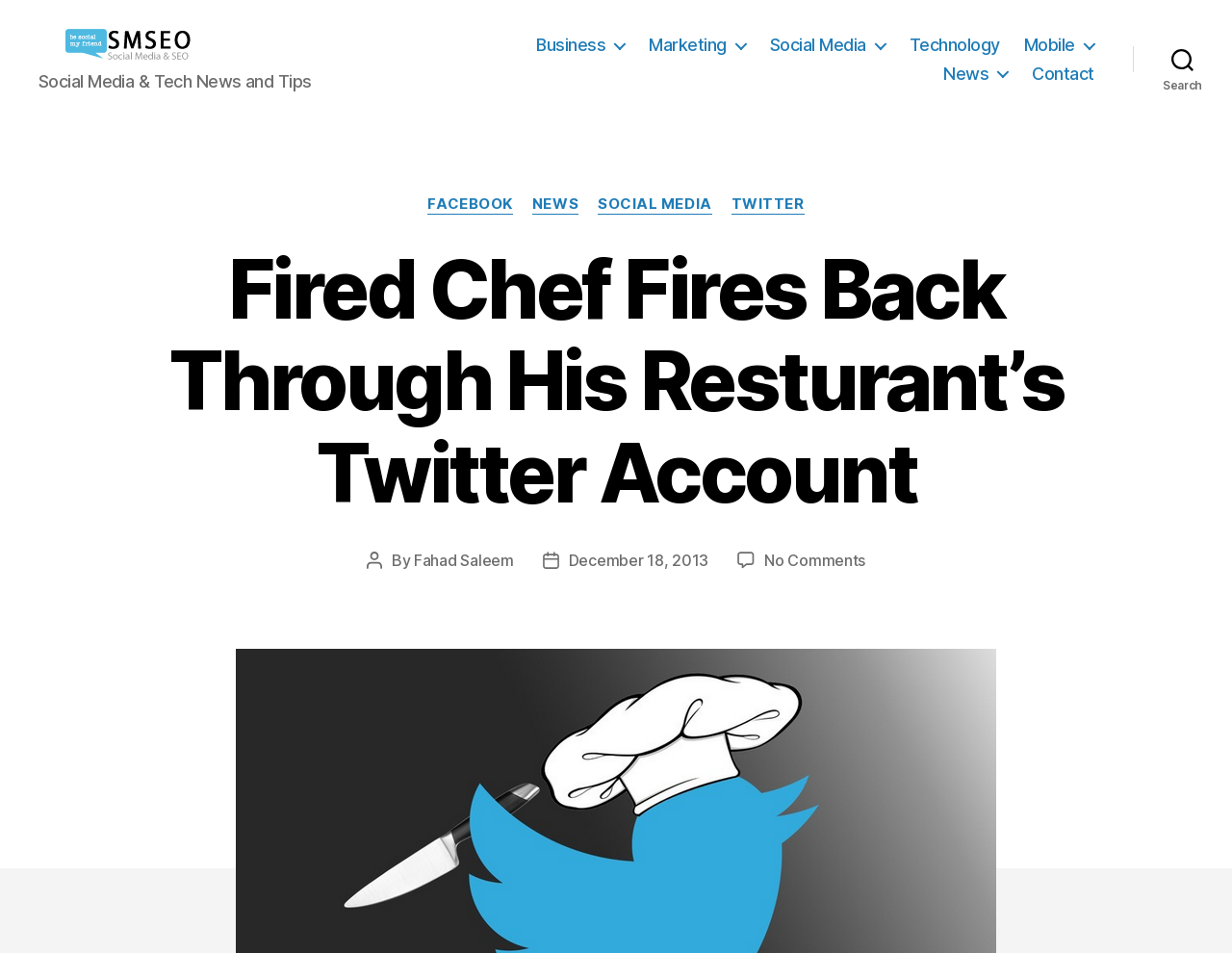What is the name of the author of this post?
Please respond to the question with a detailed and informative answer.

I found the author's name by looking at the 'Post author' section, which is located below the main heading. The text 'By' is followed by a link with the author's name, 'Fahad Saleem'.